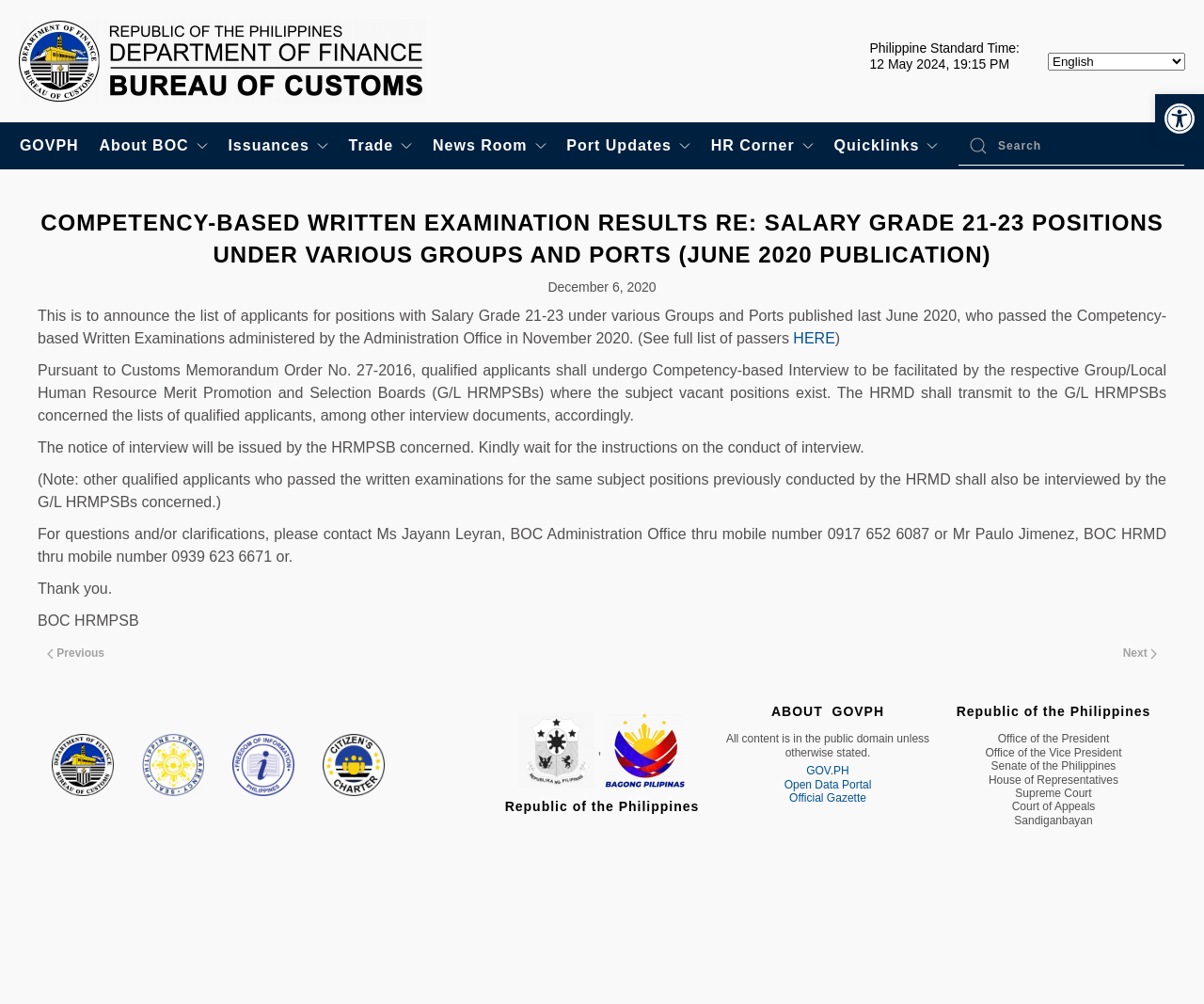Please find the bounding box coordinates of the element's region to be clicked to carry out this instruction: "Select language".

[0.87, 0.052, 0.984, 0.07]